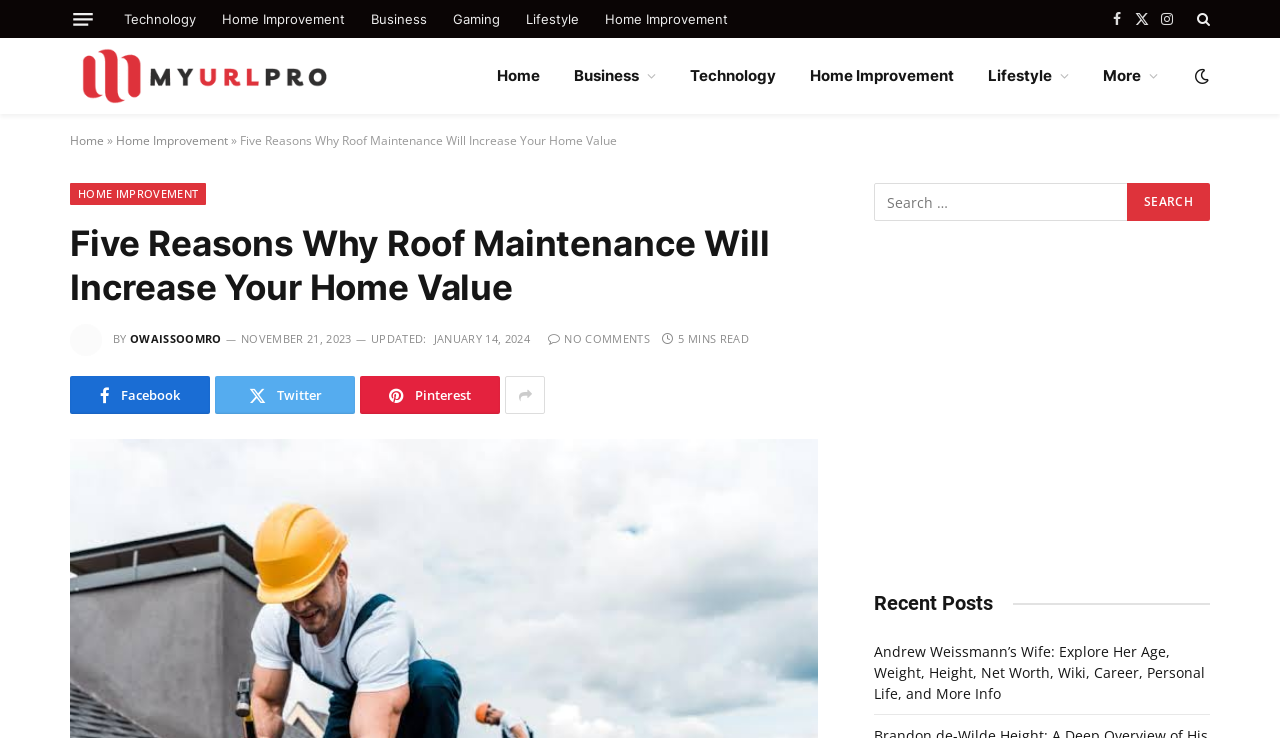Locate the bounding box coordinates of the element that should be clicked to fulfill the instruction: "Click on the Home Improvement link".

[0.163, 0.0, 0.28, 0.051]